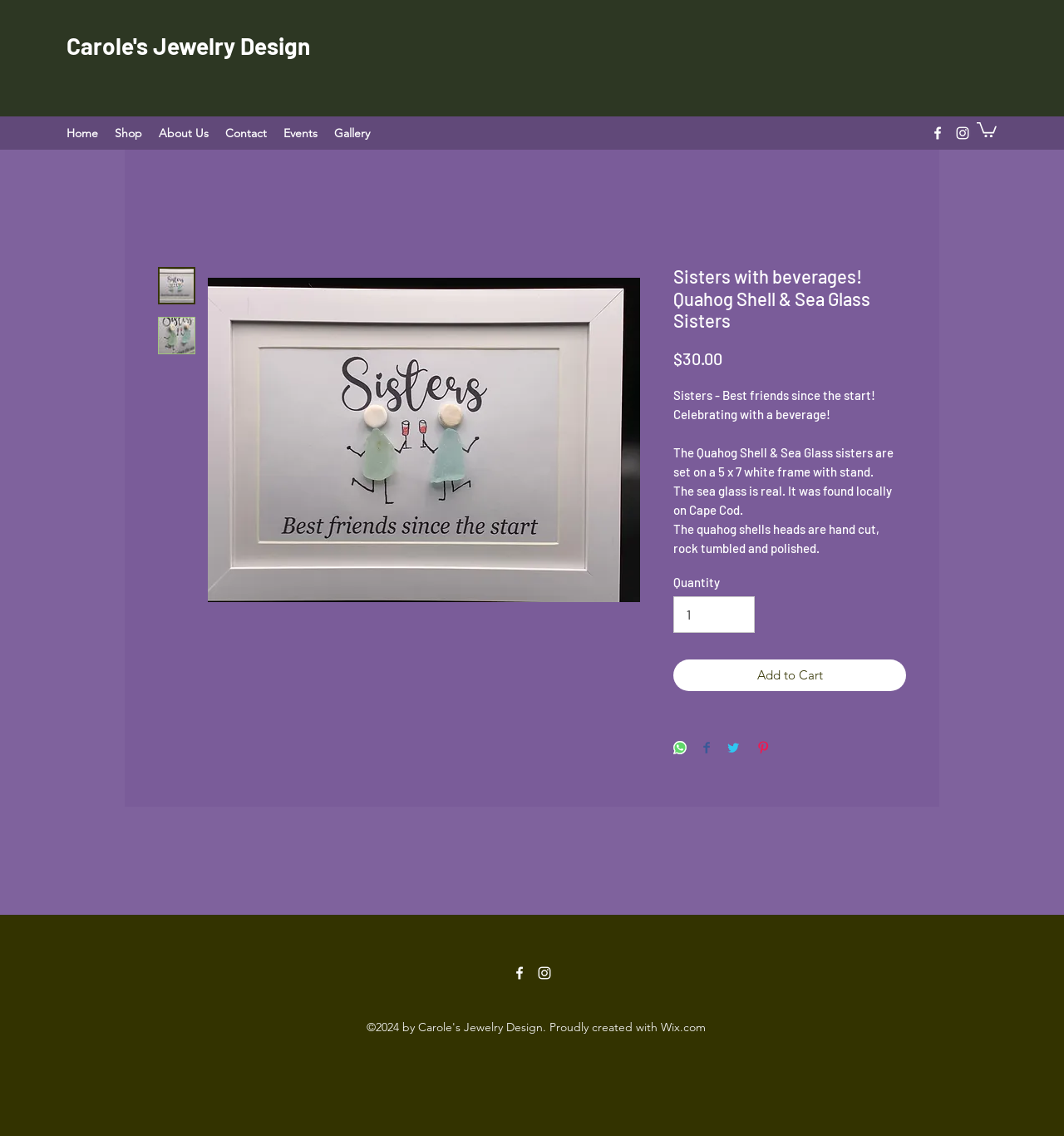Identify the bounding box coordinates for the UI element mentioned here: "input value="1" aria-label="Quantity" value="1"". Provide the coordinates as four float values between 0 and 1, i.e., [left, top, right, bottom].

[0.633, 0.525, 0.709, 0.557]